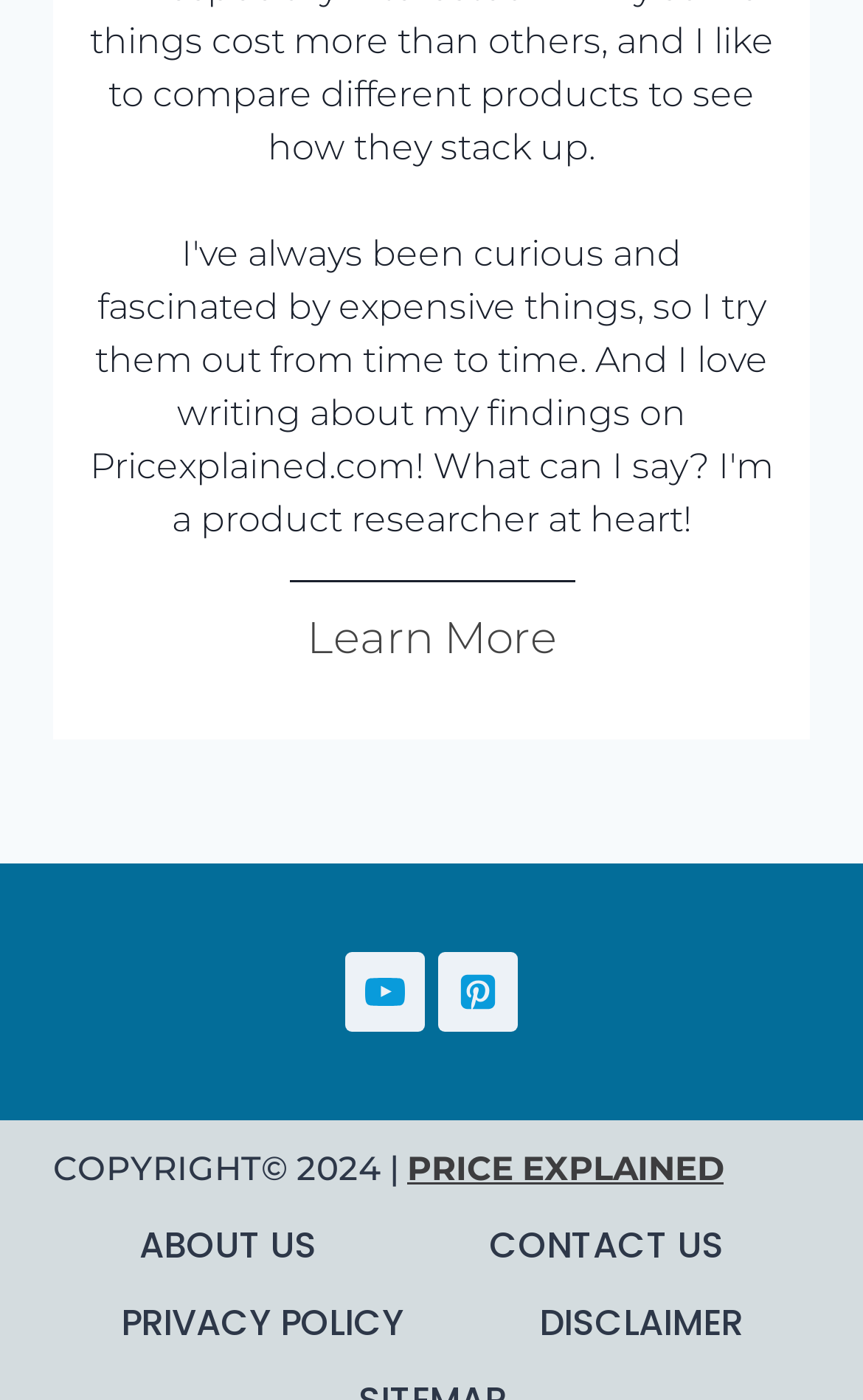Identify and provide the bounding box coordinates of the UI element described: "Privacy Policy". The coordinates should be formatted as [left, top, right, bottom], with each number being a float between 0 and 1.

[0.115, 0.918, 0.493, 0.973]